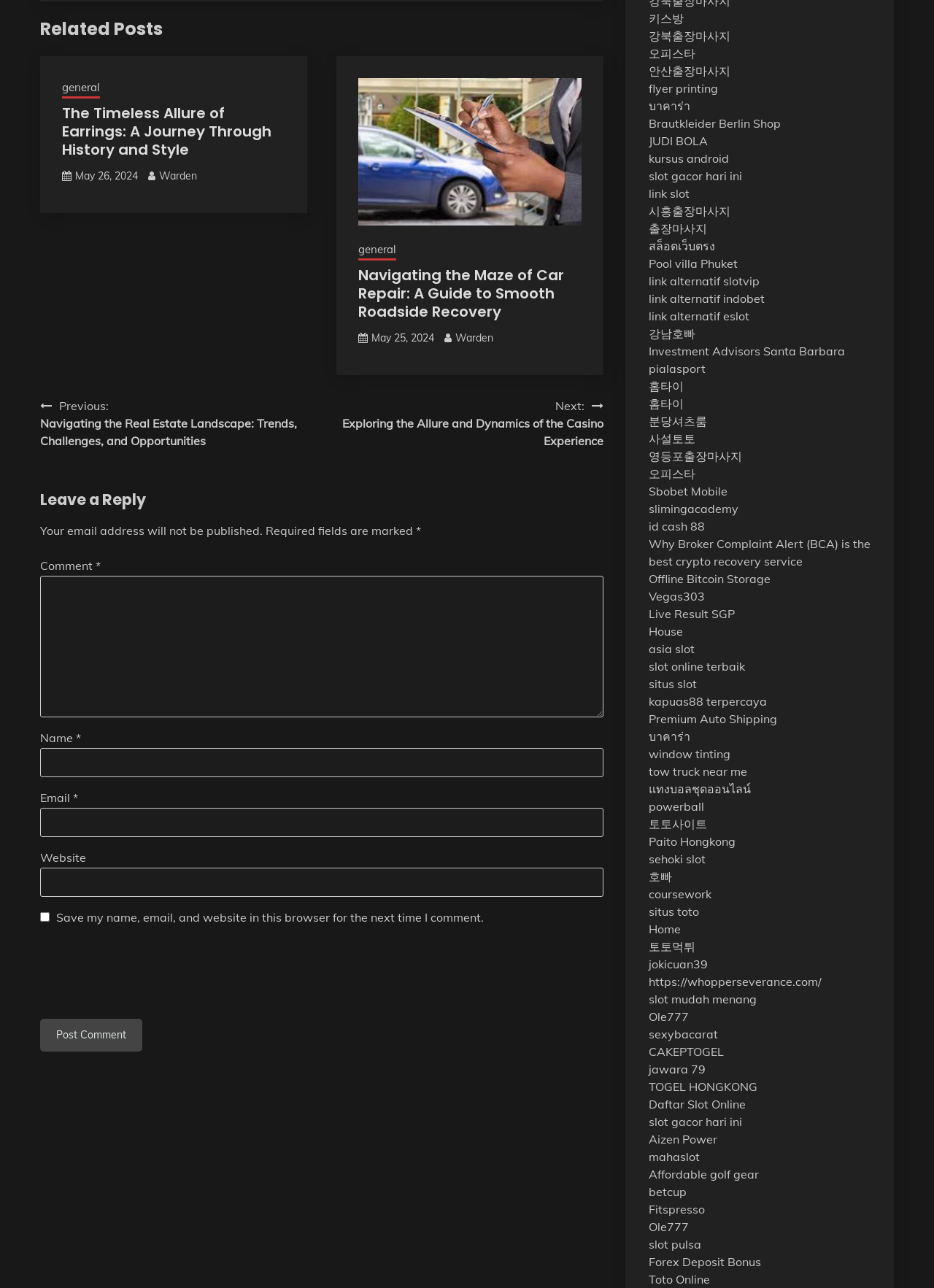What is the purpose of the 'reCAPTCHA' element?
Observe the image and answer the question with a one-word or short phrase response.

To prevent spam